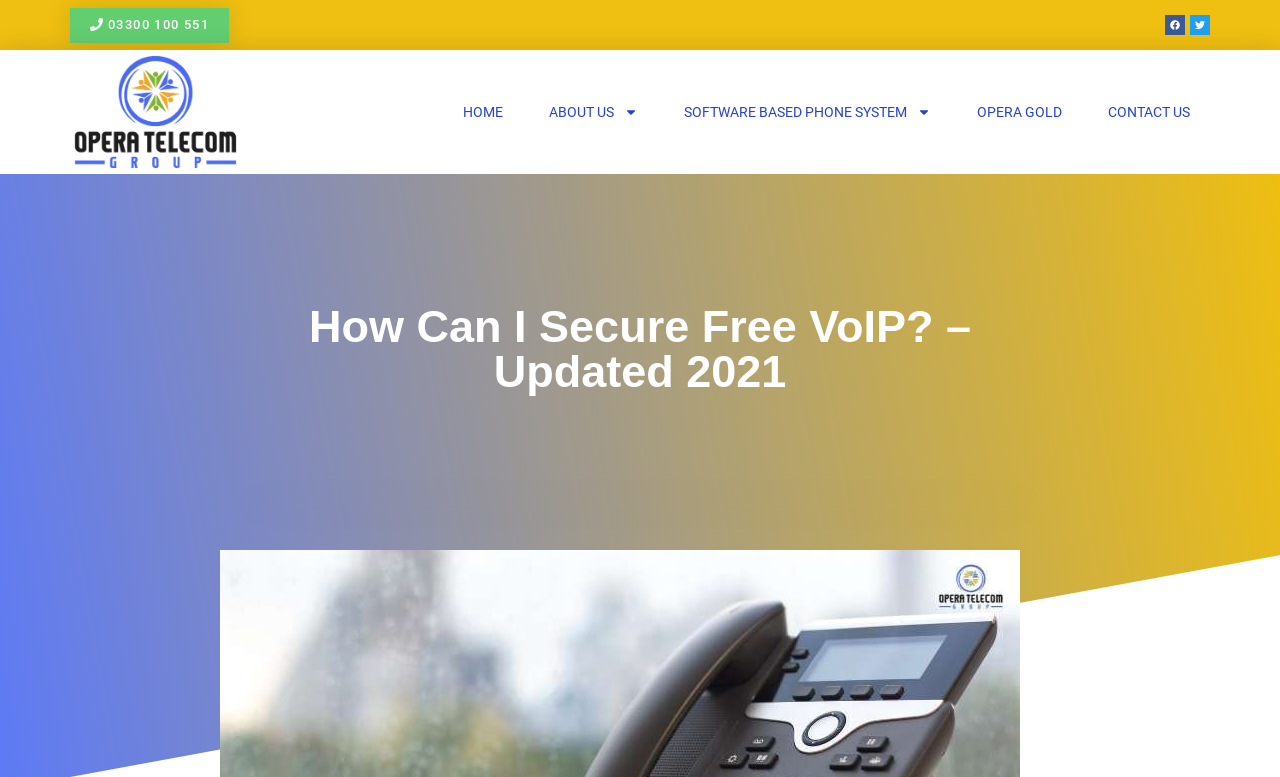Determine the bounding box for the UI element described here: "Opera Gold".

[0.748, 0.085, 0.845, 0.203]